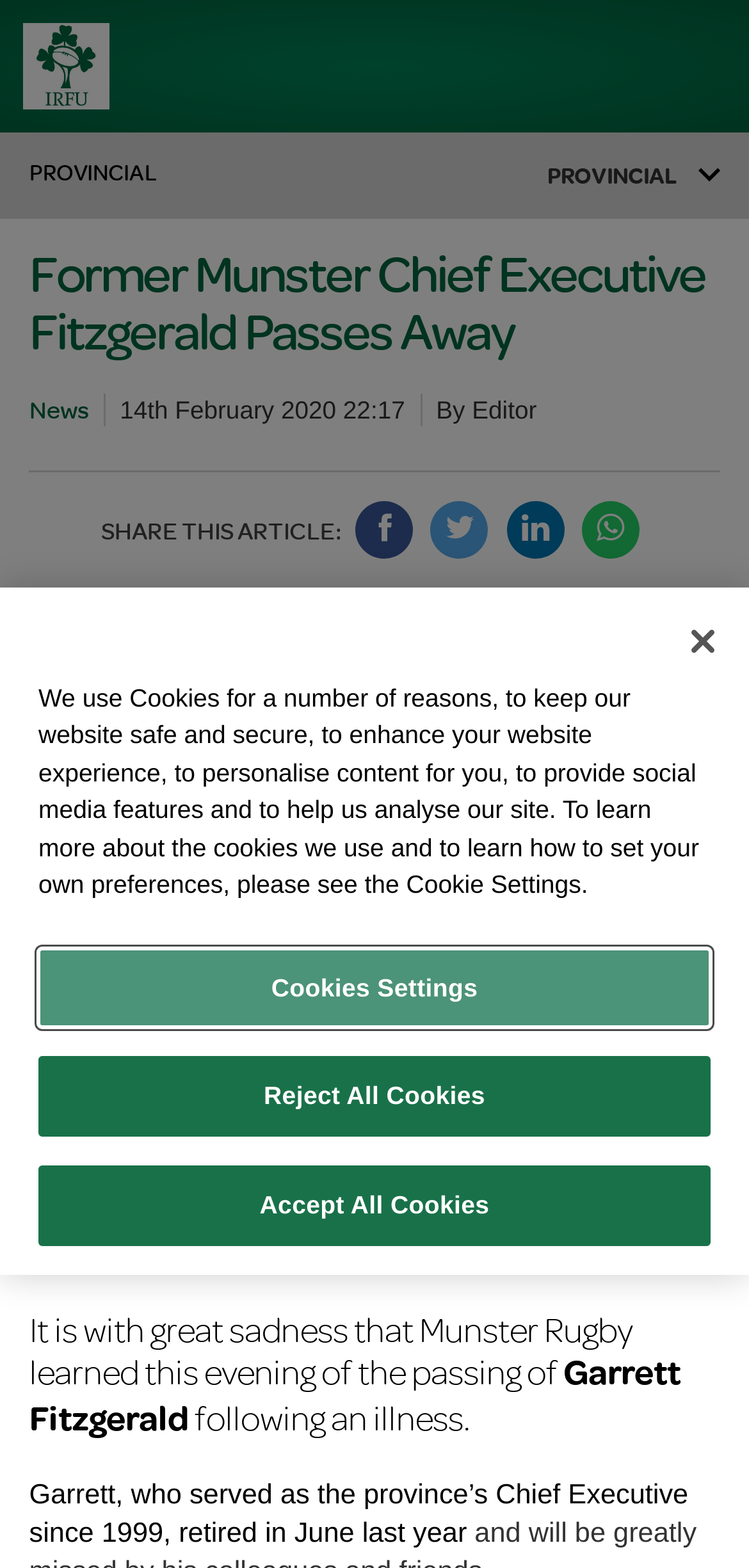Generate a thorough explanation of the webpage's elements.

The webpage is about Irish Rugby, with a focus on the passing of former Munster Chief Executive Garrett Fitzgerald. At the top left, there is a logo of Irish Rugby, accompanied by a link to the homepage. Below the logo, there are four navigation links: Home, Latest, Squad, and Shop. 

On the top right, there is a menu button labeled "Menu". Below the navigation links, there is a heading that reads "Former Munster Chief Executive Fitzgerald Passes Away". This heading is followed by a subheading that indicates the article was published on February 14th, 2020, at 22:17, and was written by the Editor.

The main content of the webpage is an article about Garrett Fitzgerald's passing, which includes a figure with an image and a figcaption that provides more information about the image. The article text is divided into several paragraphs, with the first paragraph expressing sadness about Fitzgerald's passing and the subsequent paragraphs providing more details about his life and career.

On the right side of the article, there are social media sharing links and a button to share the article. At the bottom of the webpage, there is a cookie banner with a button to access cookie settings and a link to learn more about the cookies used on the website. The cookie banner also includes buttons to reject or accept all cookies.